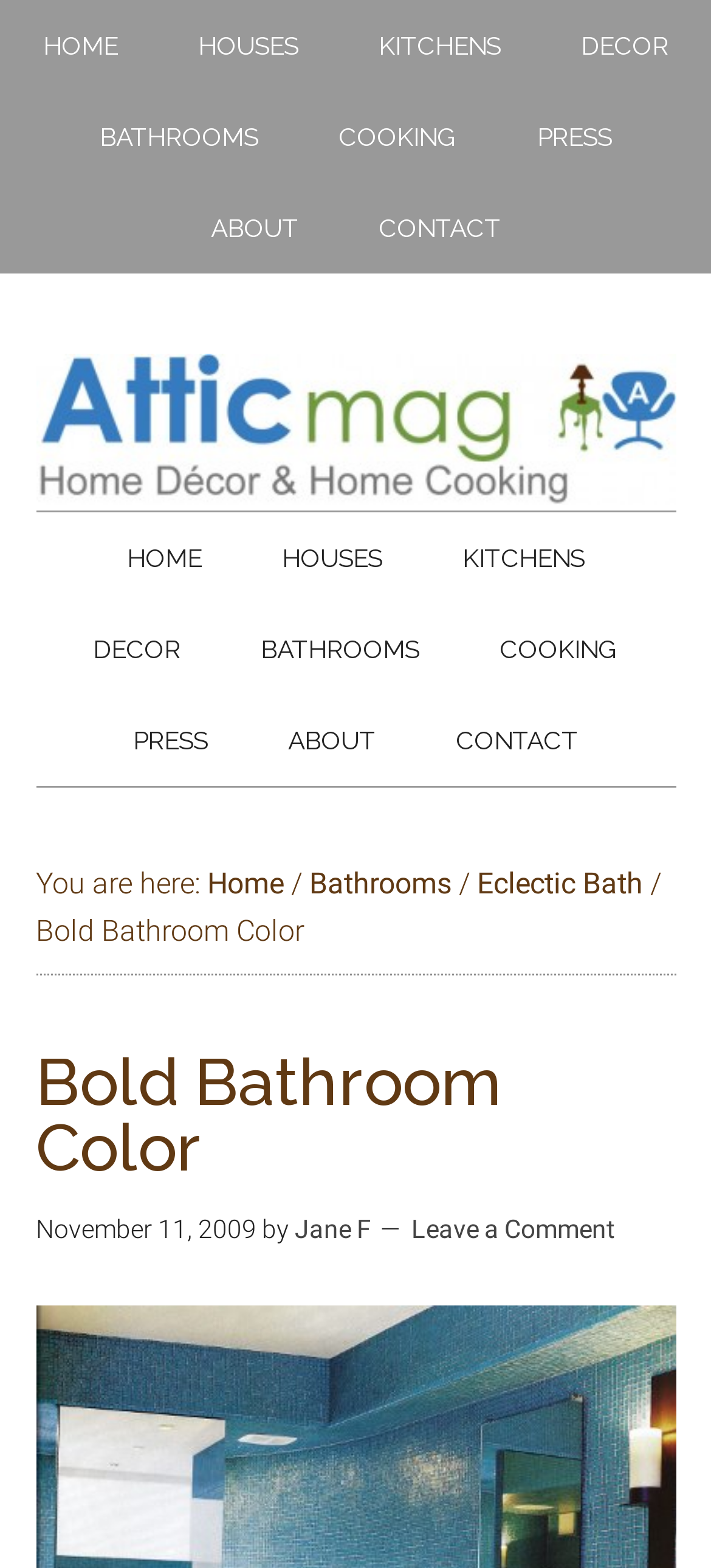Pinpoint the bounding box coordinates of the element you need to click to execute the following instruction: "read about eclectic bath". The bounding box should be represented by four float numbers between 0 and 1, in the format [left, top, right, bottom].

[0.671, 0.552, 0.904, 0.574]